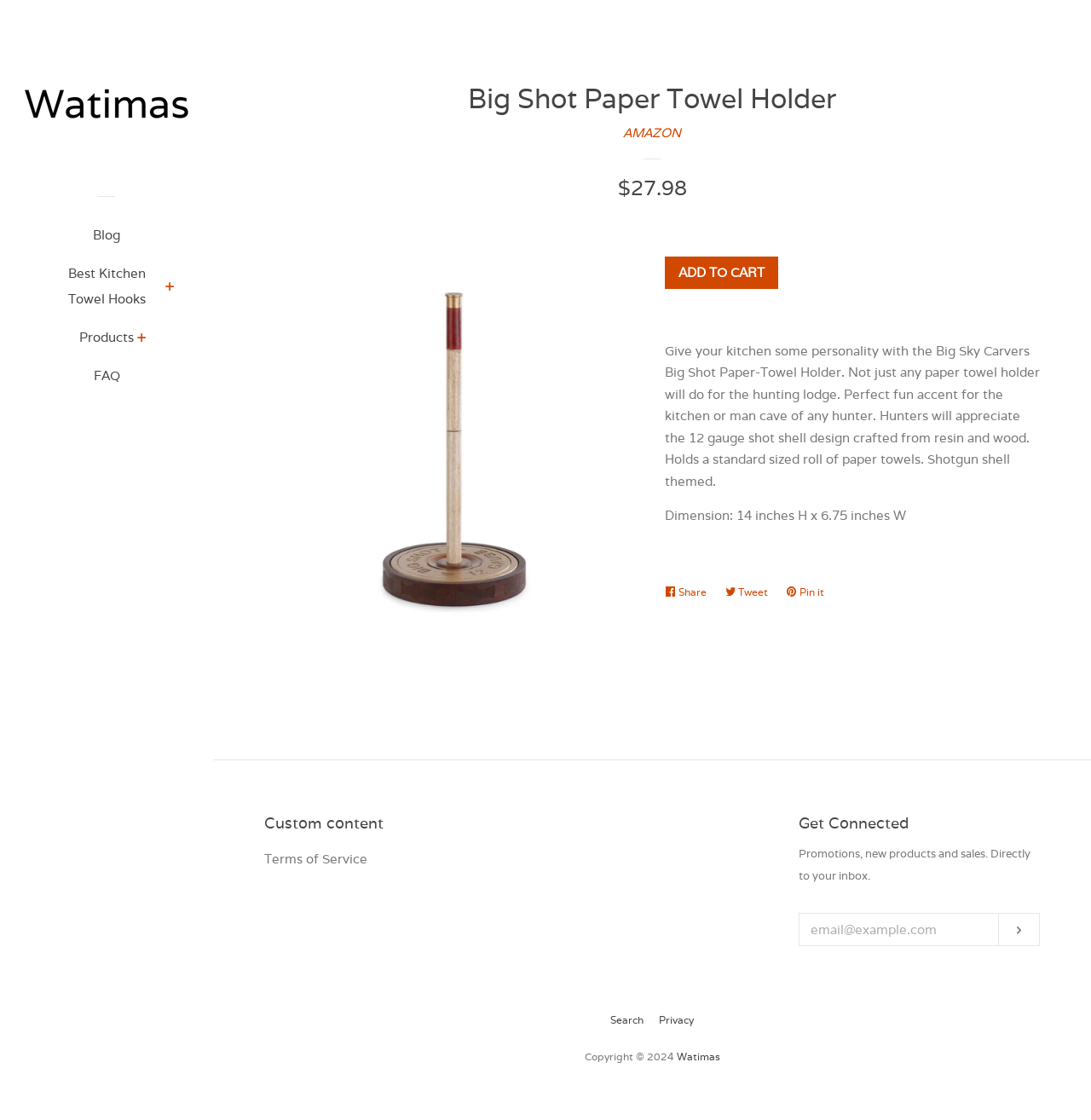Pinpoint the bounding box coordinates for the area that should be clicked to perform the following instruction: "Close the current window".

[0.938, 0.091, 0.961, 0.11]